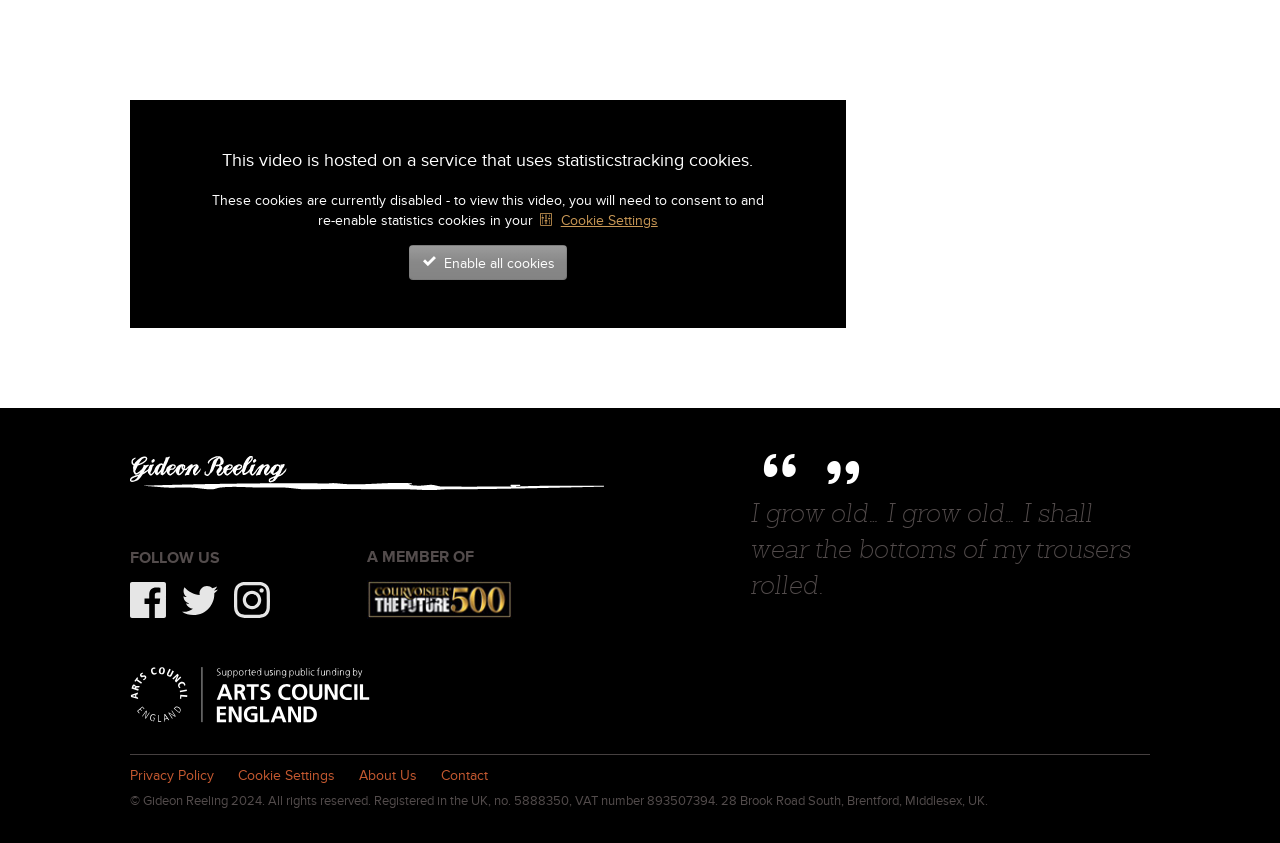Extract the bounding box coordinates for the UI element described as: "Instagram".

[0.183, 0.691, 0.211, 0.733]